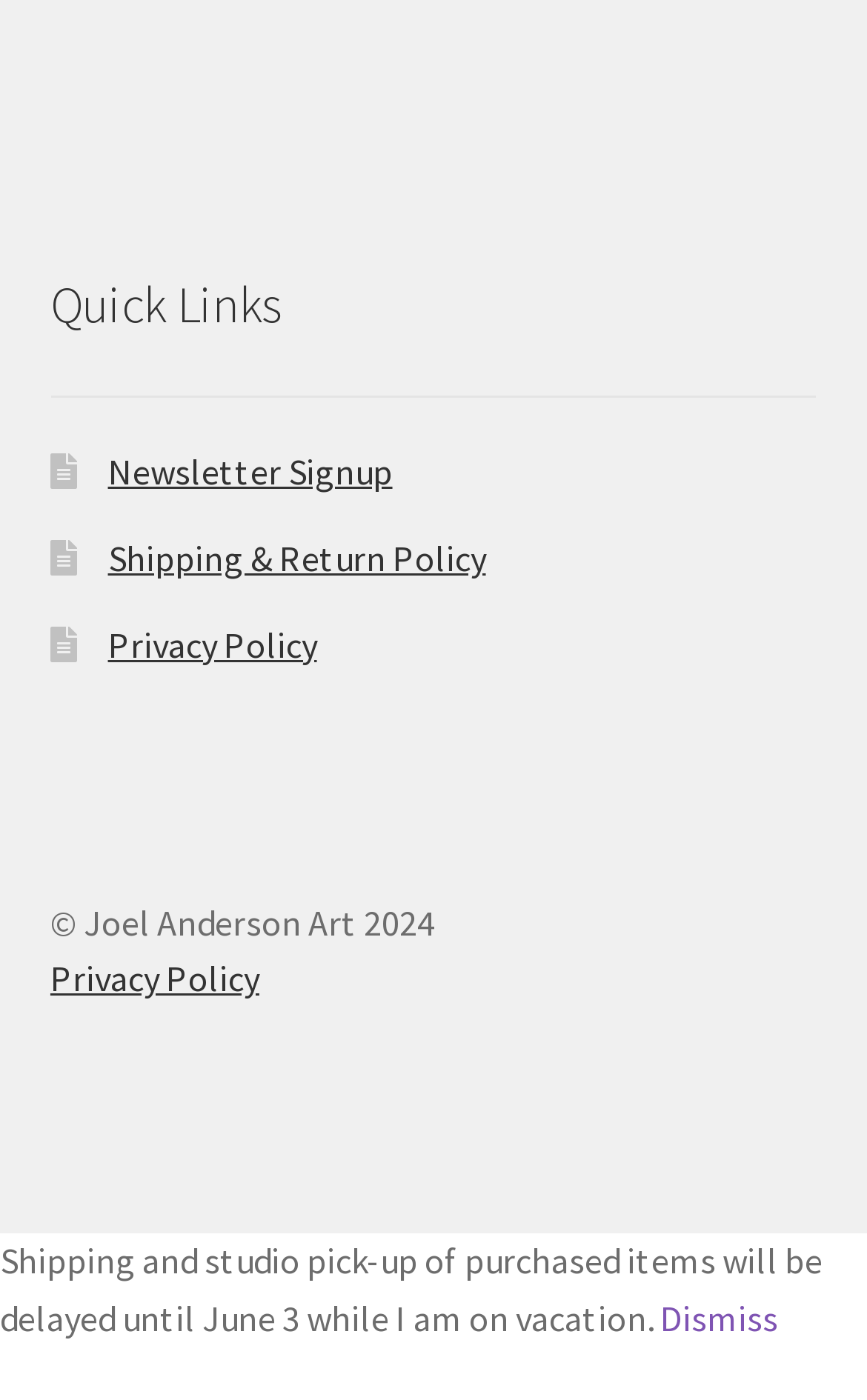Answer the question below using just one word or a short phrase: 
What can be done with the 'Dismiss' button?

Dismiss the notification